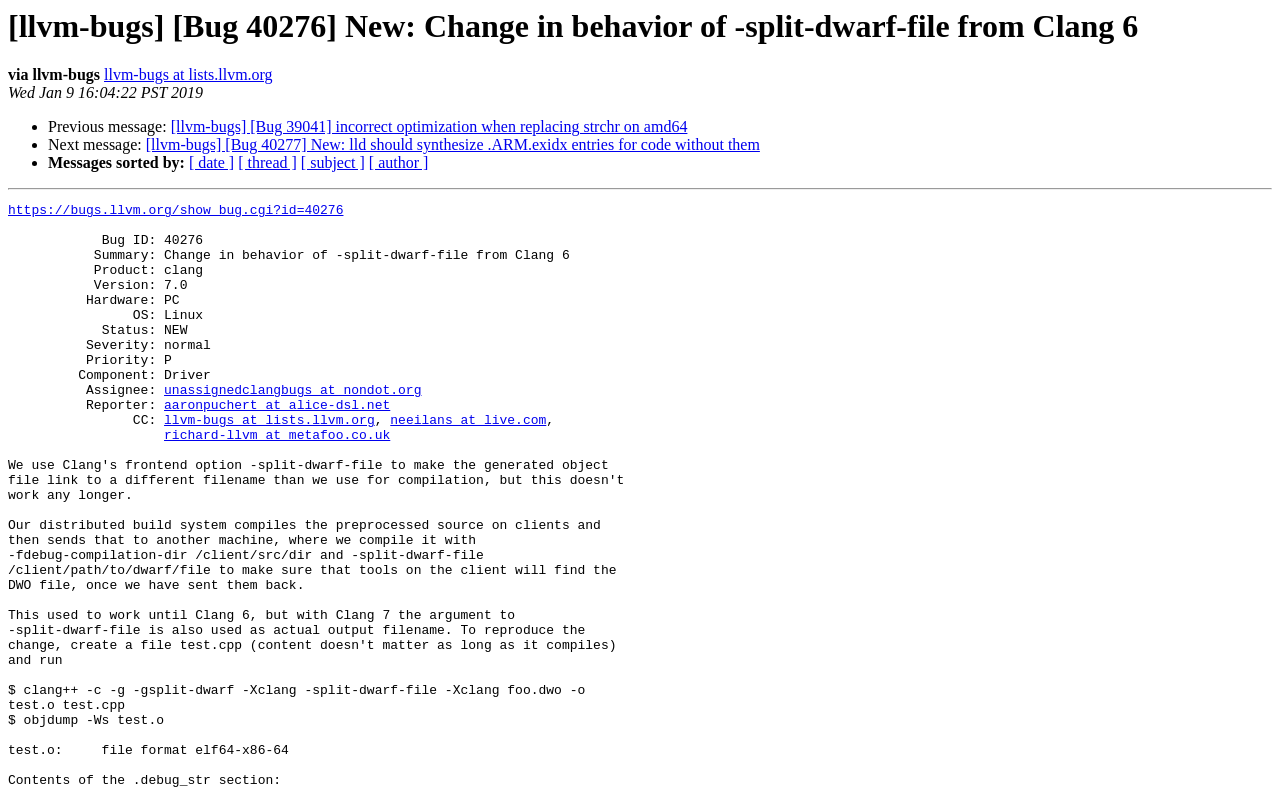Provide an in-depth caption for the elements present on the webpage.

This webpage appears to be a bug tracking page for the LLVM project. At the top, there is a heading that displays the bug title, "[llvm-bugs] [Bug 40276] New: Change in behavior of -split-dwarf-file from Clang 6", along with a "via llvm-bugs" label and a link to the llvm-bugs mailing list.

Below the heading, there is a timestamp indicating when the bug was reported, "Wed Jan 9 16:04:22 PST 2019". Following this, there are three links to related bugs, labeled as "Previous message", "Next message", and another bug with a similar title.

Further down, there is a section with links to sort messages by different criteria, such as date, thread, subject, and author. A horizontal separator line divides this section from the rest of the page.

The main content of the page is a detailed description of the bug, including its ID, summary, product, version, hardware, OS, status, severity, priority, component, and assignee. There are also links to the reporter and CC (carbon copy) recipients of the bug report.

Overall, the page is densely packed with information related to the bug, with multiple links to other bugs, mailing lists, and user profiles.